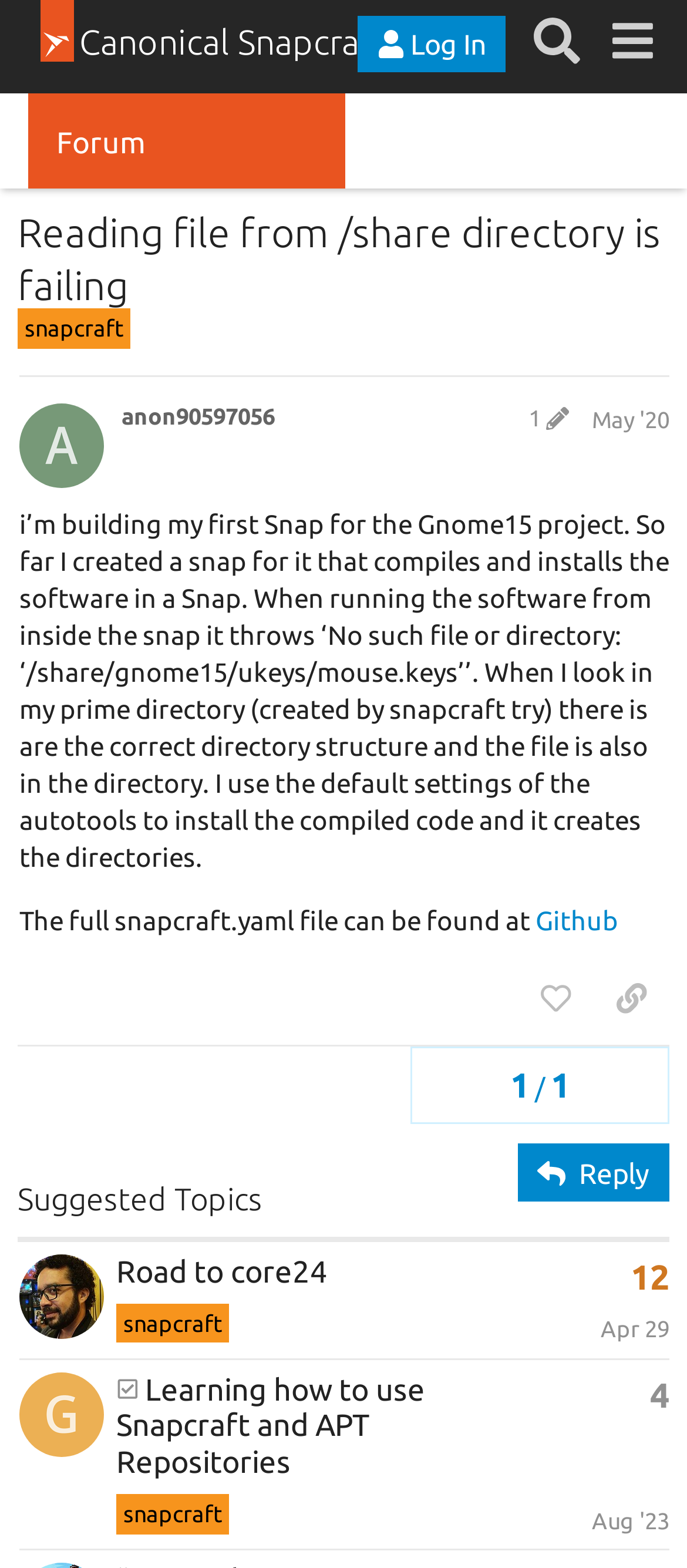What is the name of the project the user is building a Snap for?
Provide a fully detailed and comprehensive answer to the question.

The user is building a Snap for the Gnome15 project, as mentioned in the post content.